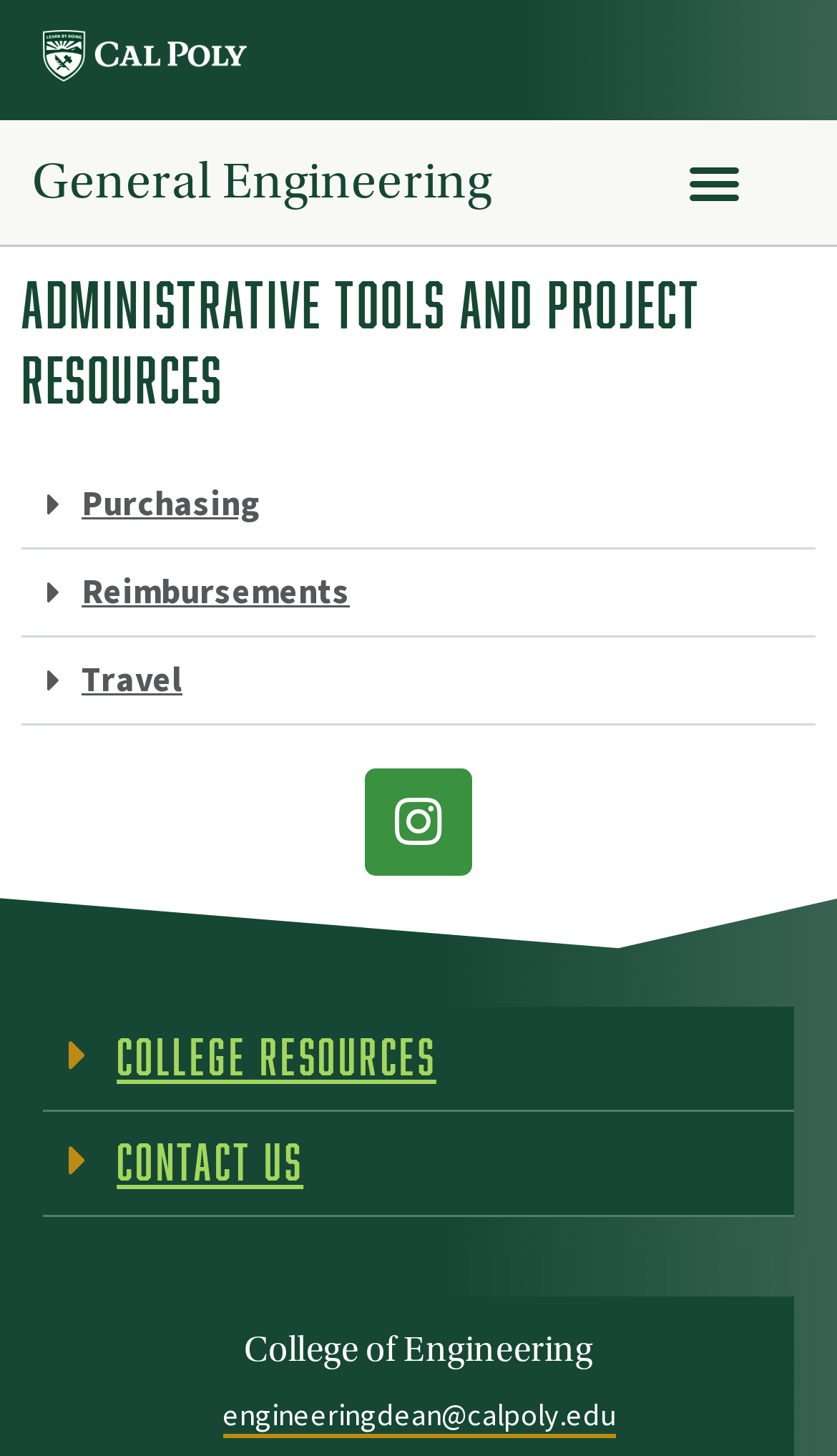How many links are on the webpage?
Refer to the screenshot and answer in one word or phrase.

8